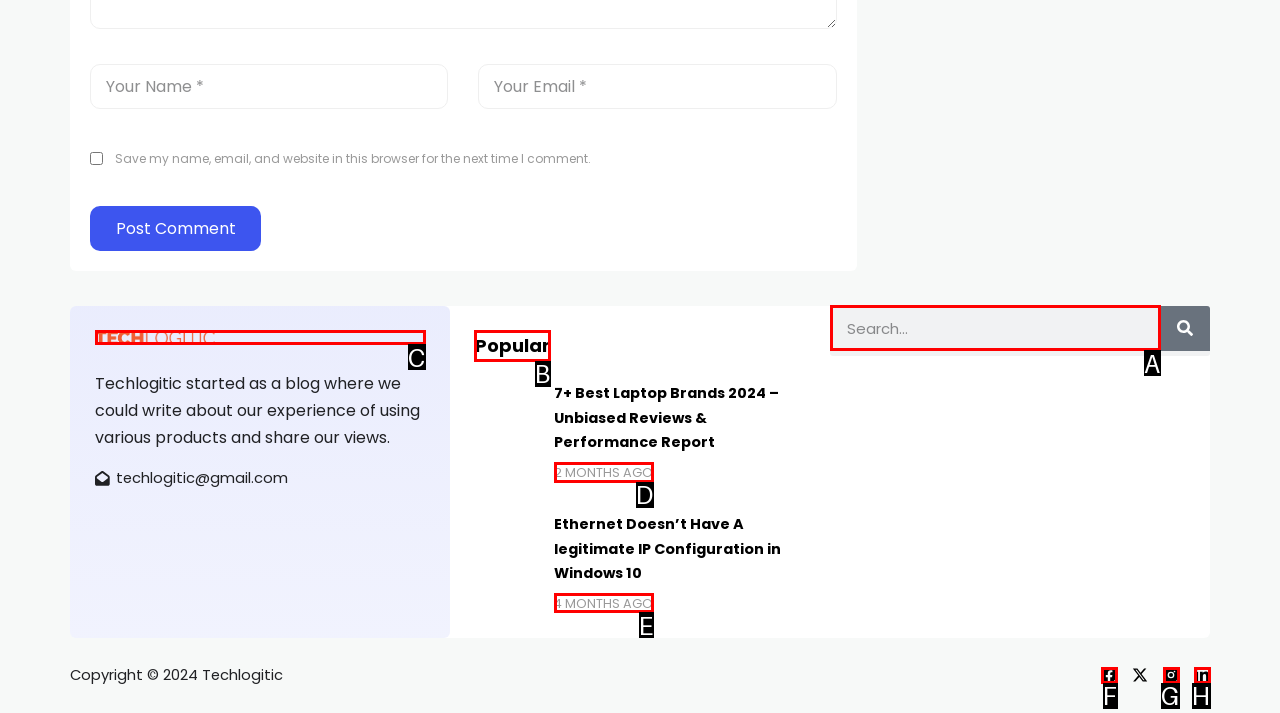Find the HTML element to click in order to complete this task: Check the 'Popular' section
Answer with the letter of the correct option.

B